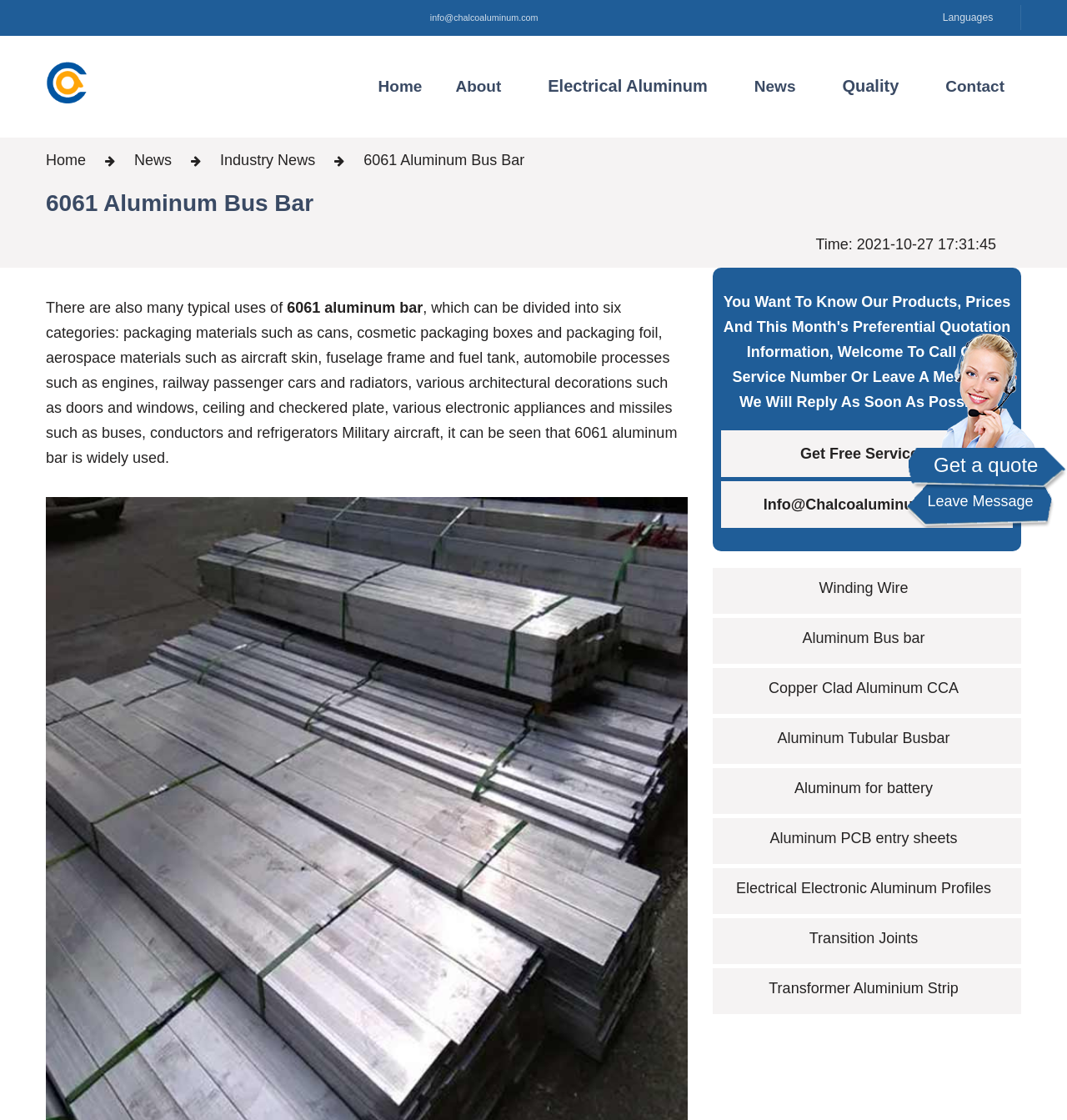Identify the bounding box coordinates for the element you need to click to achieve the following task: "Post a comment". Provide the bounding box coordinates as four float numbers between 0 and 1, in the form [left, top, right, bottom].

None